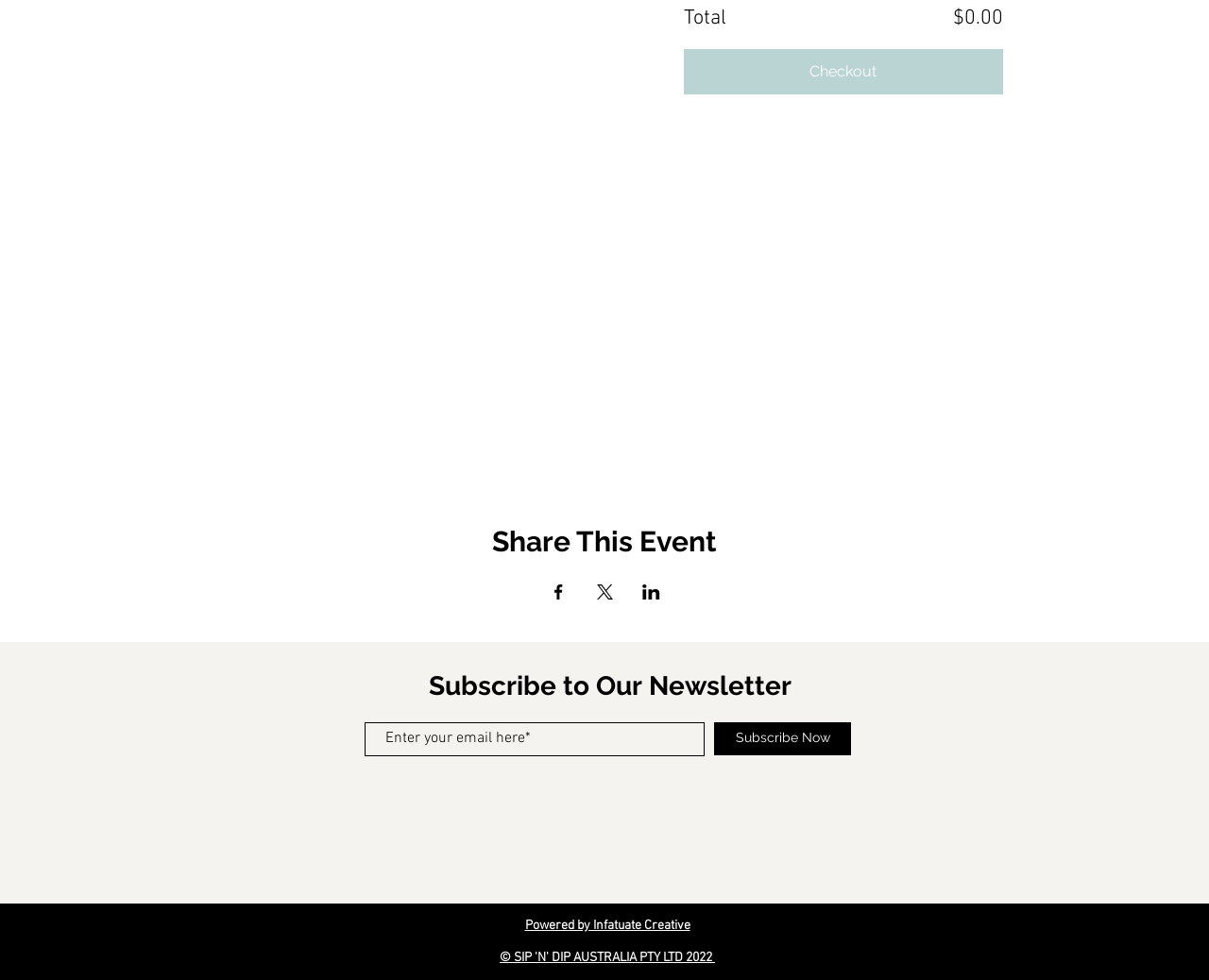Use a single word or phrase to answer the question: Is parking available on-site?

Yes